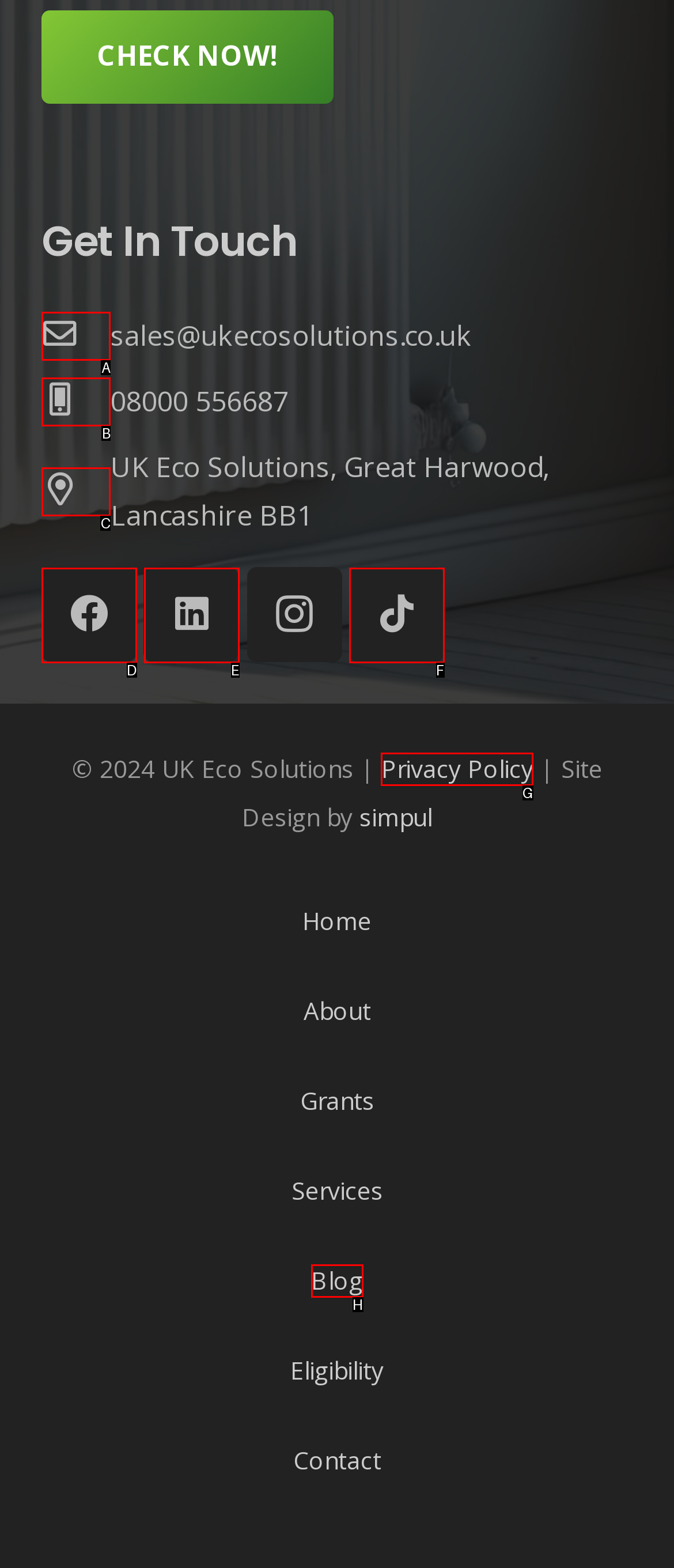Choose the UI element to click on to achieve this task: Learn about what traits are inherited from father. Reply with the letter representing the selected element.

None